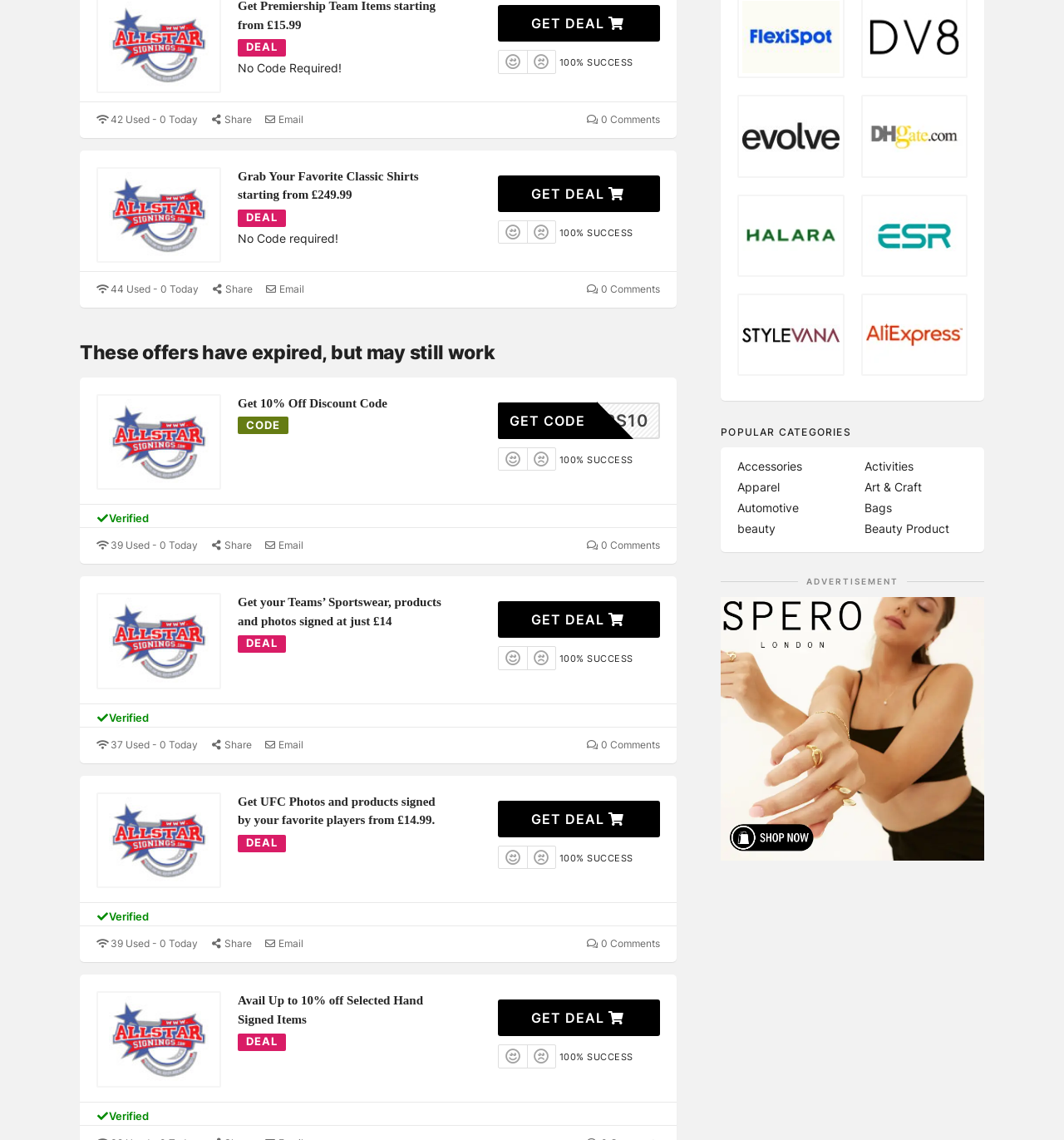Determine the bounding box coordinates in the format (top-left x, top-left y, bottom-right x, bottom-right y). Ensure all values are floating point numbers between 0 and 1. Identify the bounding box of the UI element described by: Publishing History

None